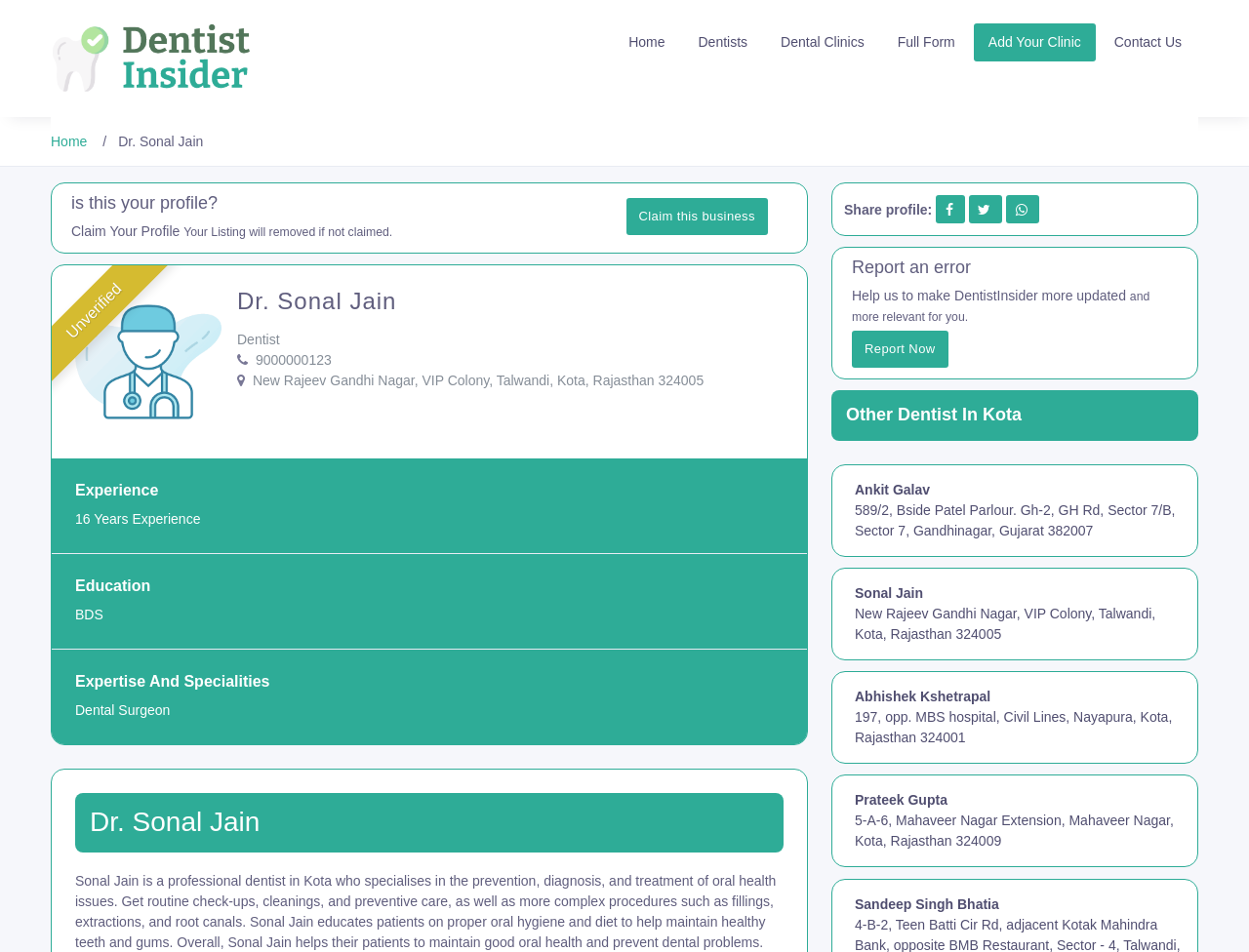Refer to the image and provide an in-depth answer to the question:
What is the address of the dentist?

I found the address of the dentist by looking at the static text element with the text 'New Rajeev Gandhi Nagar, VIP Colony, Talwandi, Kota, Rajasthan 324005' which is located below the dentist's name and profession.